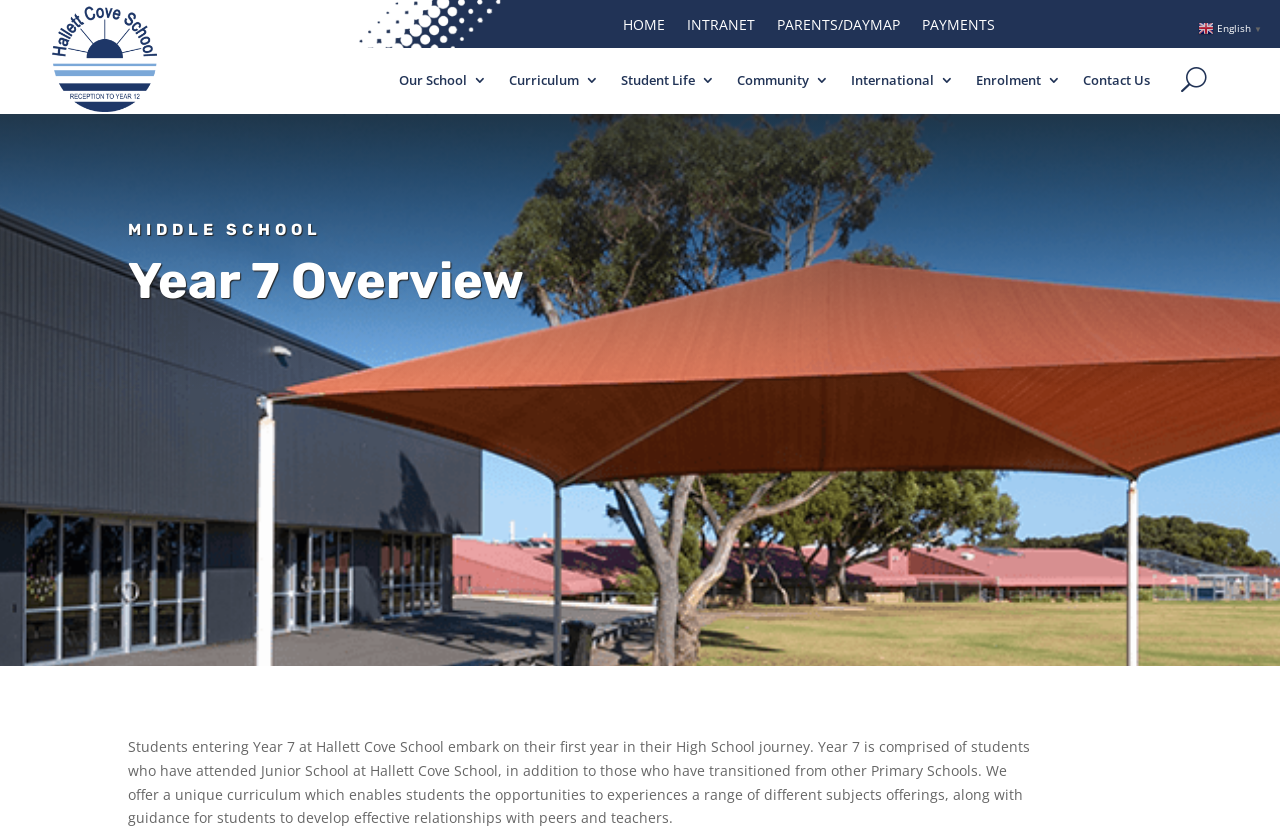Please specify the bounding box coordinates of the element that should be clicked to execute the given instruction: 'Subscribe to our Newsletter'. Ensure the coordinates are four float numbers between 0 and 1, expressed as [left, top, right, bottom].

None